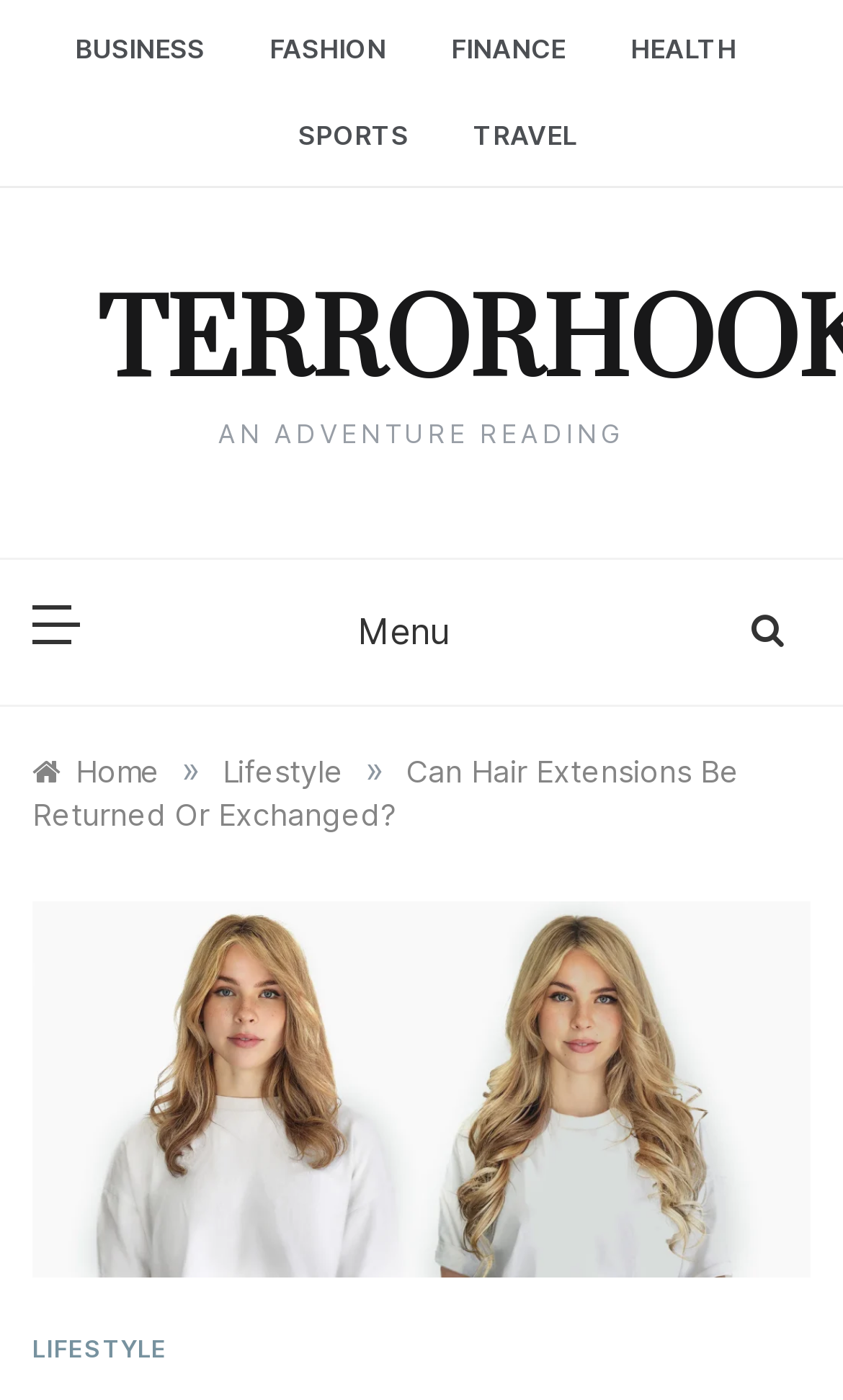Show the bounding box coordinates for the element that needs to be clicked to execute the following instruction: "Click on Menu". Provide the coordinates in the form of four float numbers between 0 and 1, i.e., [left, top, right, bottom].

[0.409, 0.4, 0.545, 0.503]